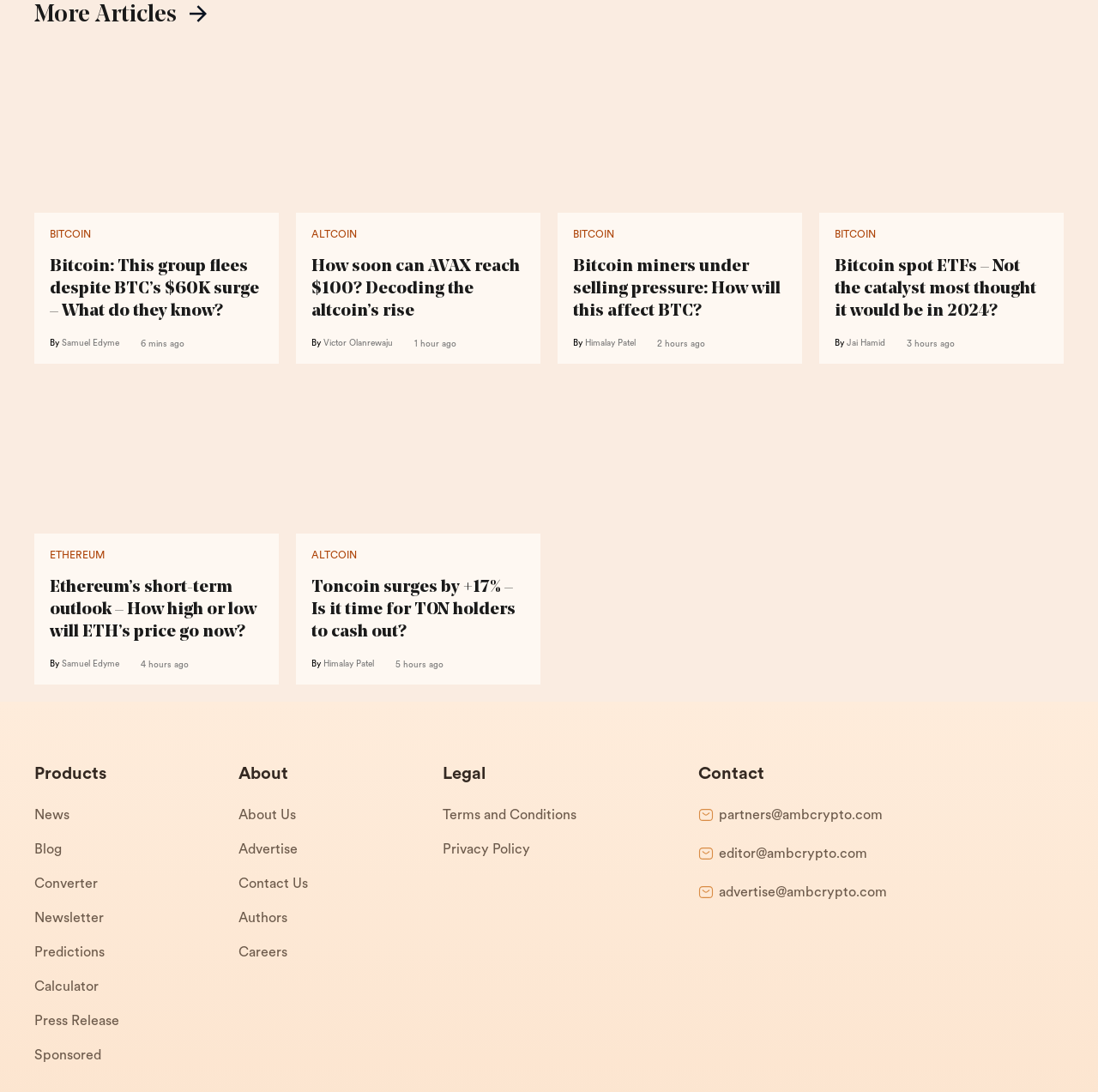Identify the bounding box for the described UI element. Provide the coordinates in (top-left x, top-left y, bottom-right x, bottom-right y) format with values ranging from 0 to 1: Terms and Conditions

[0.403, 0.731, 0.589, 0.763]